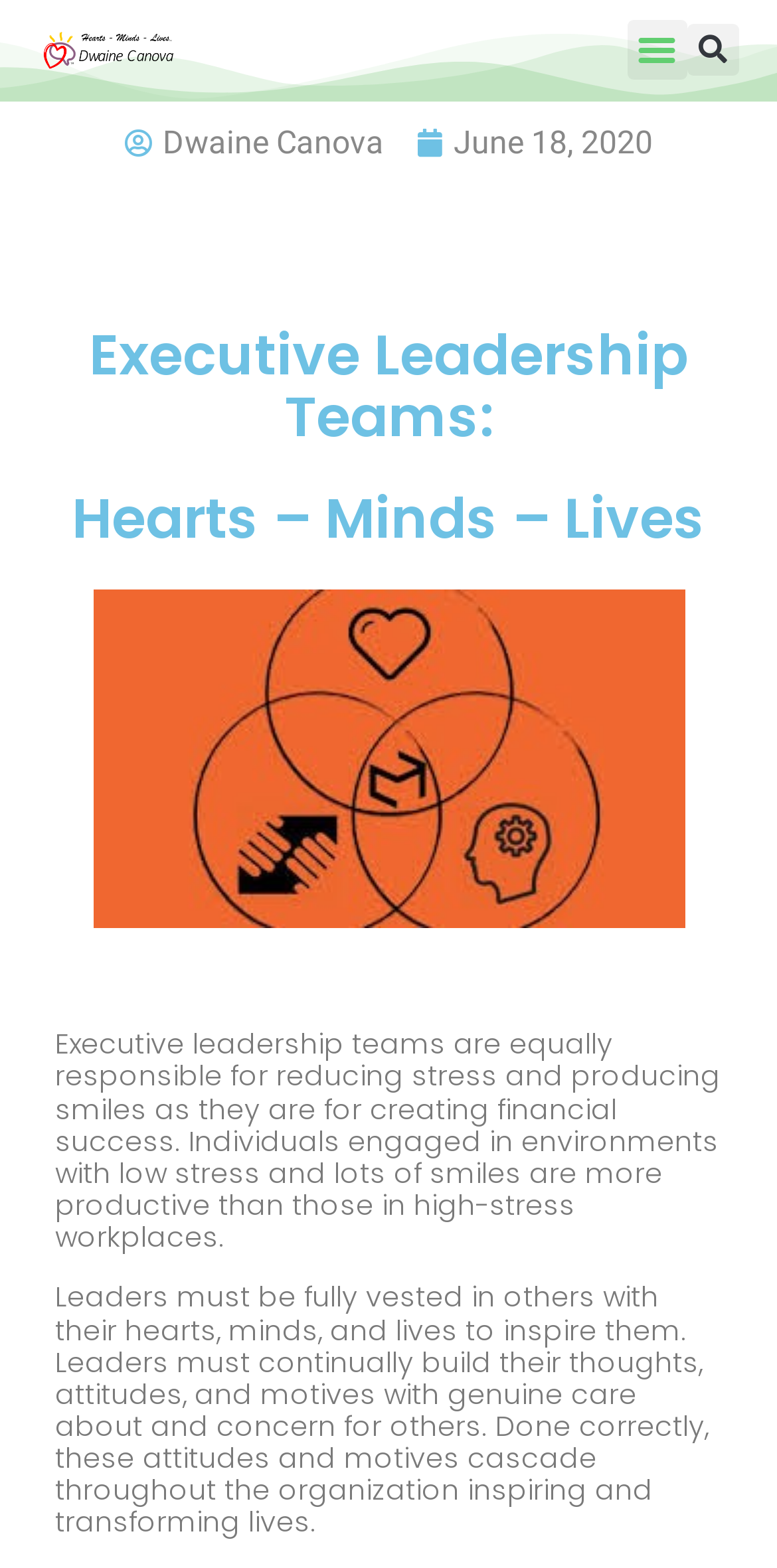What is the role of attitudes and motives in leadership?
Please give a detailed and elaborate answer to the question based on the image.

According to the webpage, leaders must continually build their thoughts, attitudes, and motives with genuine care about and concern for others. Done correctly, these attitudes and motives cascade throughout the organization, inspiring and transforming lives.